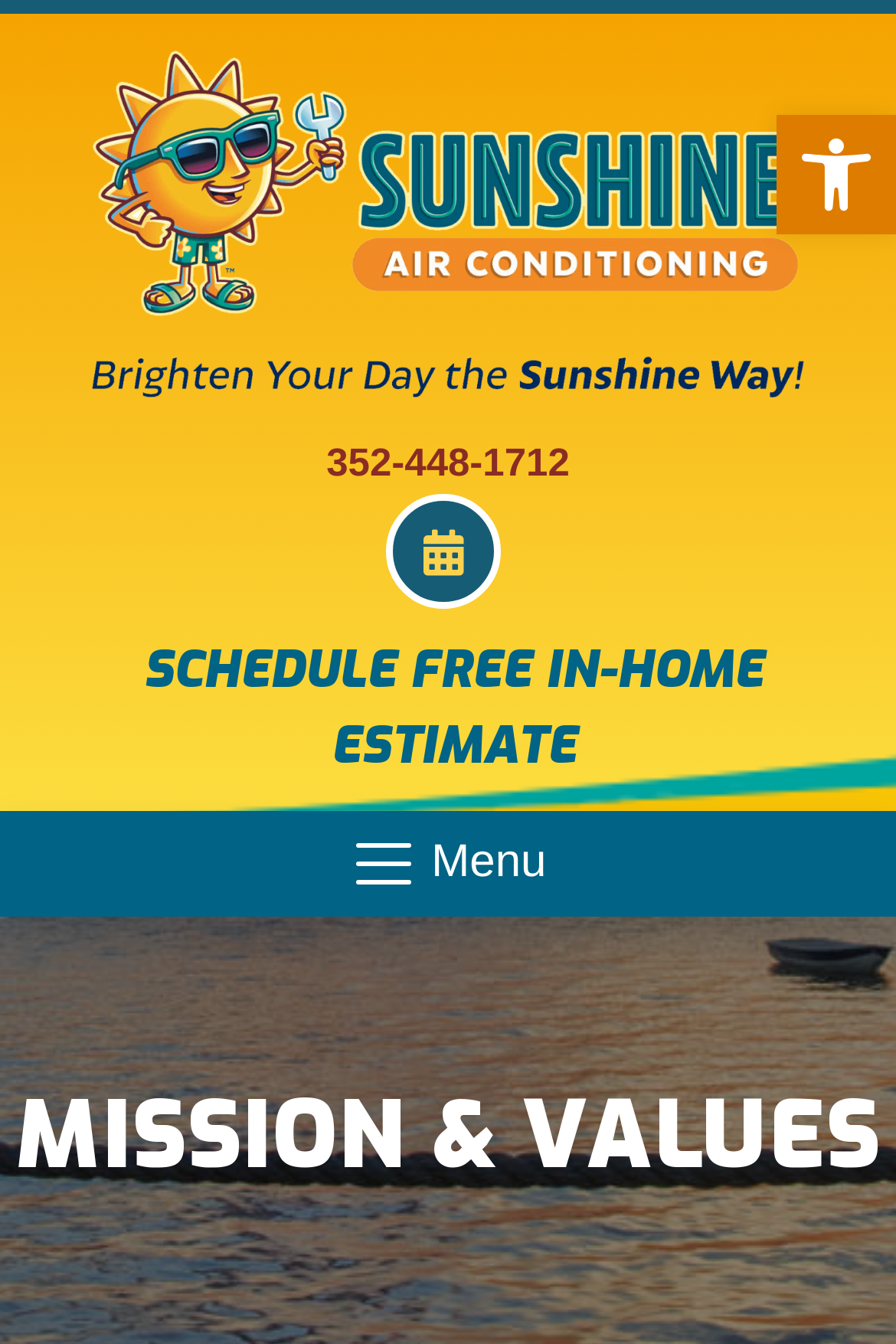What is the action to take to schedule a service?
Could you answer the question in a detailed manner, providing as much information as possible?

I found the action to take by looking at the link element with the text 'SCHEDULE FREE IN-HOME ESTIMATE' which is prominently displayed on the page, indicating that it's a call-to-action to schedule a service.